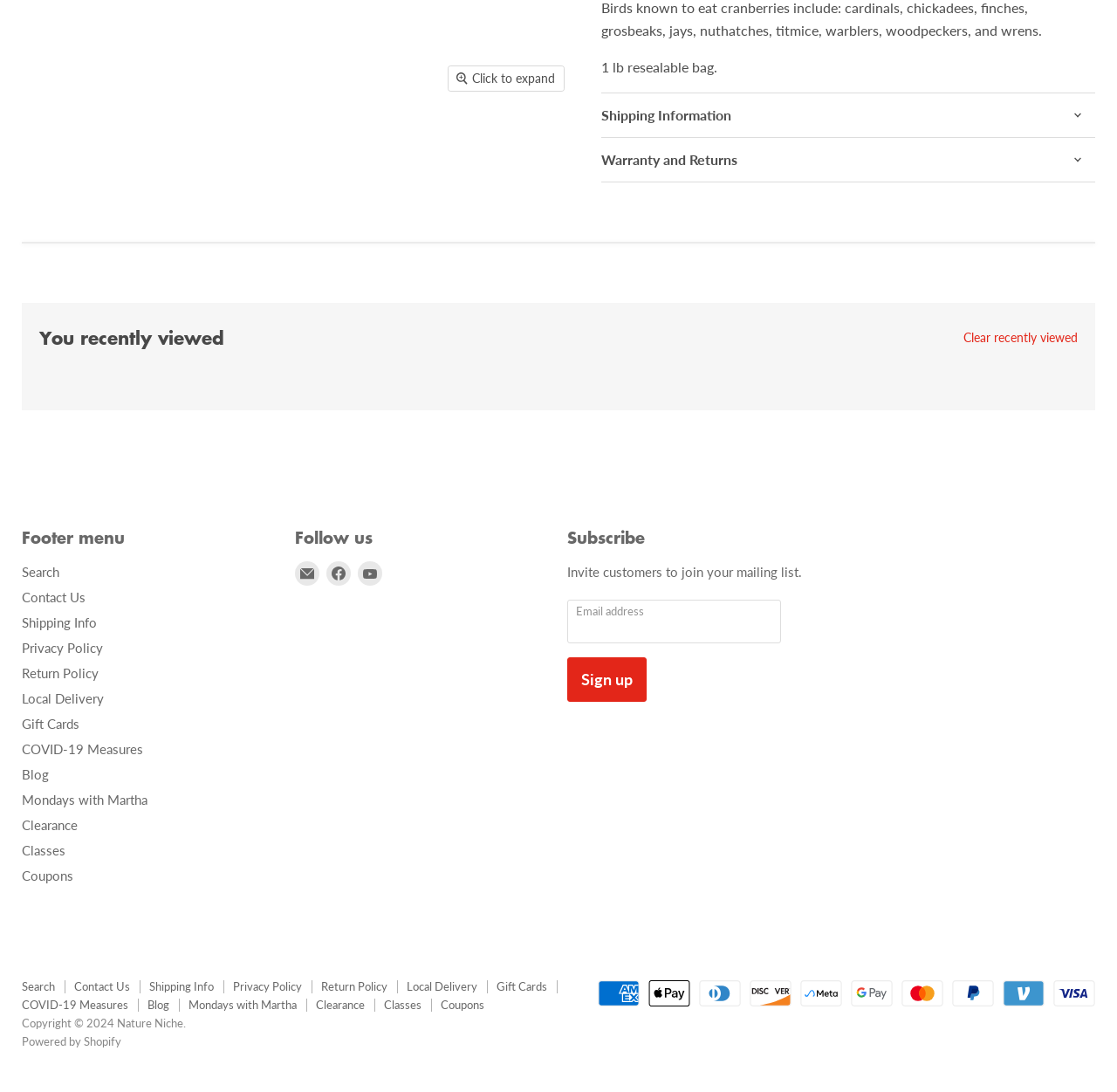Can you find the bounding box coordinates for the UI element given this description: "Coupons"? Provide the coordinates as four float numbers between 0 and 1: [left, top, right, bottom].

[0.02, 0.795, 0.066, 0.809]